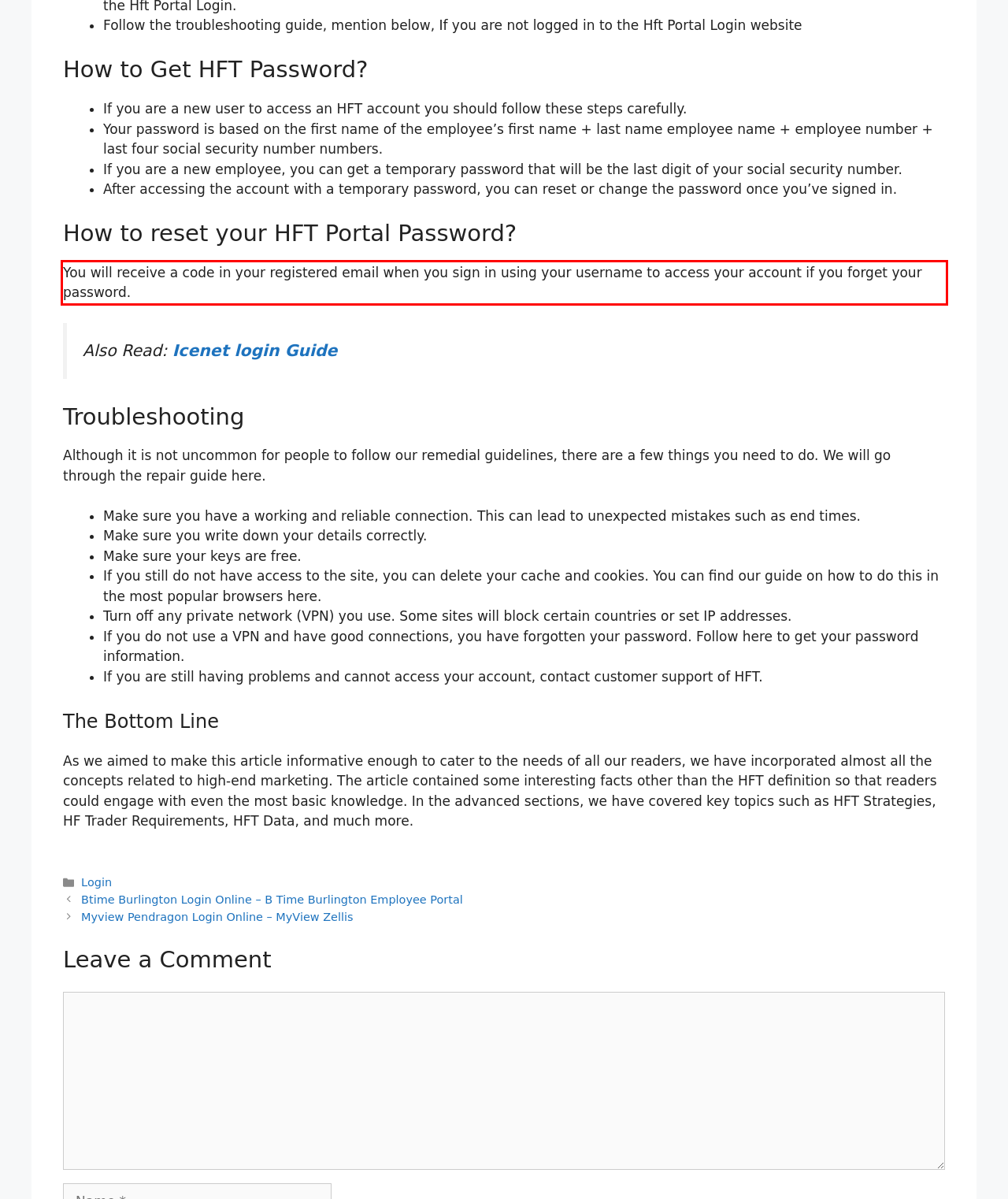Please examine the webpage screenshot containing a red bounding box and use OCR to recognize and output the text inside the red bounding box.

You will receive a code in your registered email when you sign in using your username to access your account if you forget your password.